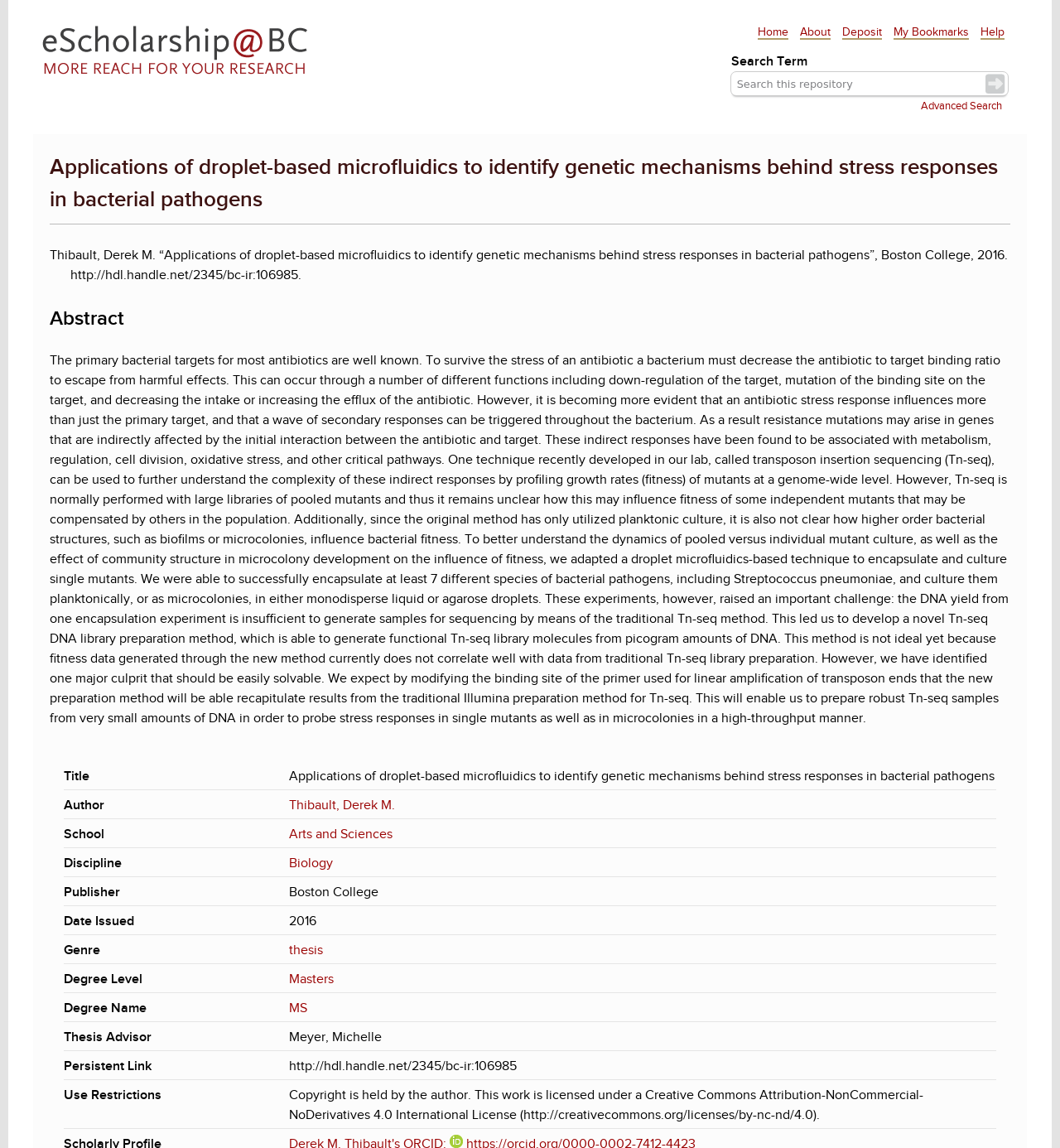Pinpoint the bounding box coordinates of the clickable element needed to complete the instruction: "click the Home link". The coordinates should be provided as four float numbers between 0 and 1: [left, top, right, bottom].

[0.039, 0.02, 0.293, 0.072]